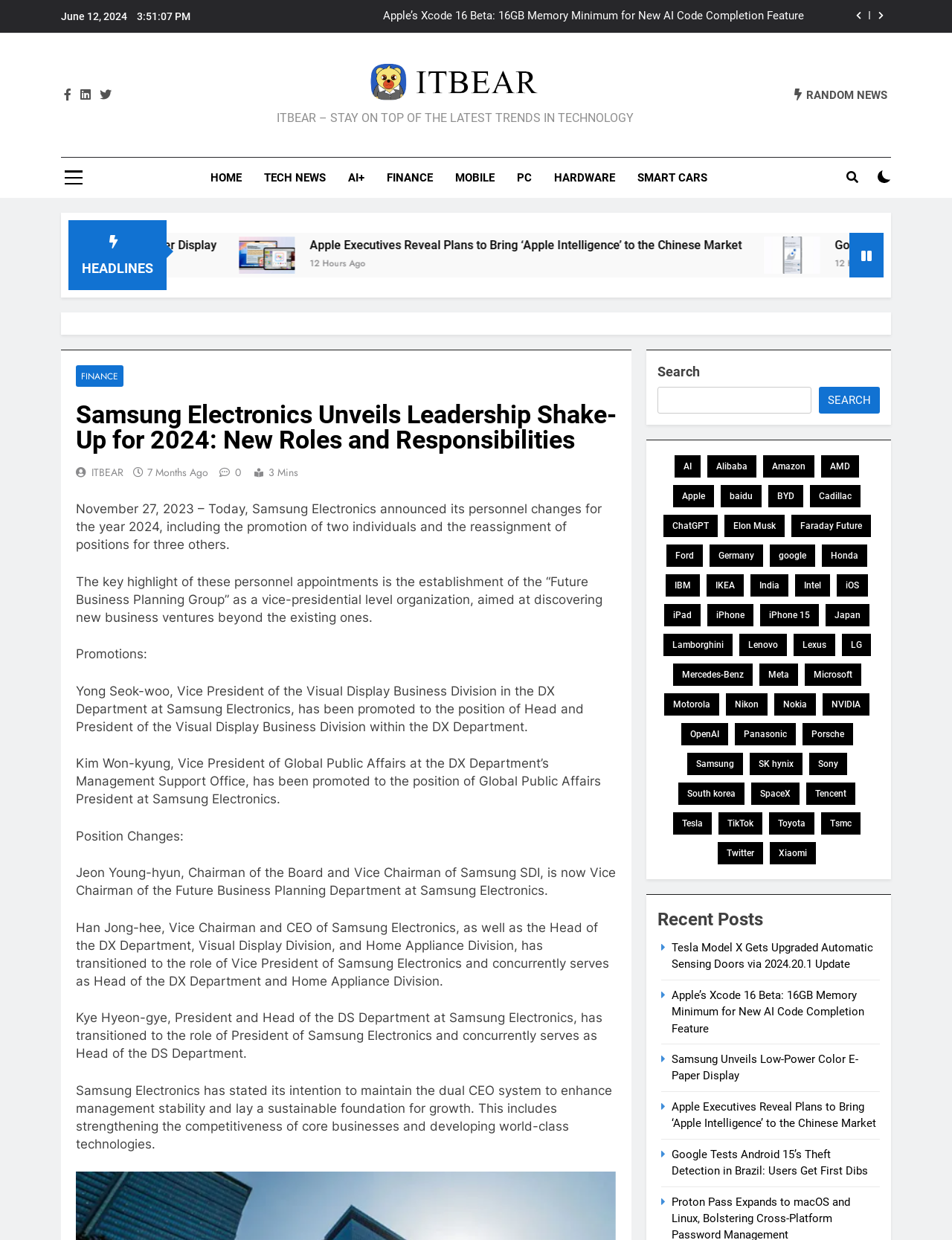Based on the image, please respond to the question with as much detail as possible:
What is the number of items related to 'Apple' in the news section?

I found the number of items related to 'Apple' by looking at the link 'Apple (292 items)' in the news section of the webpage.